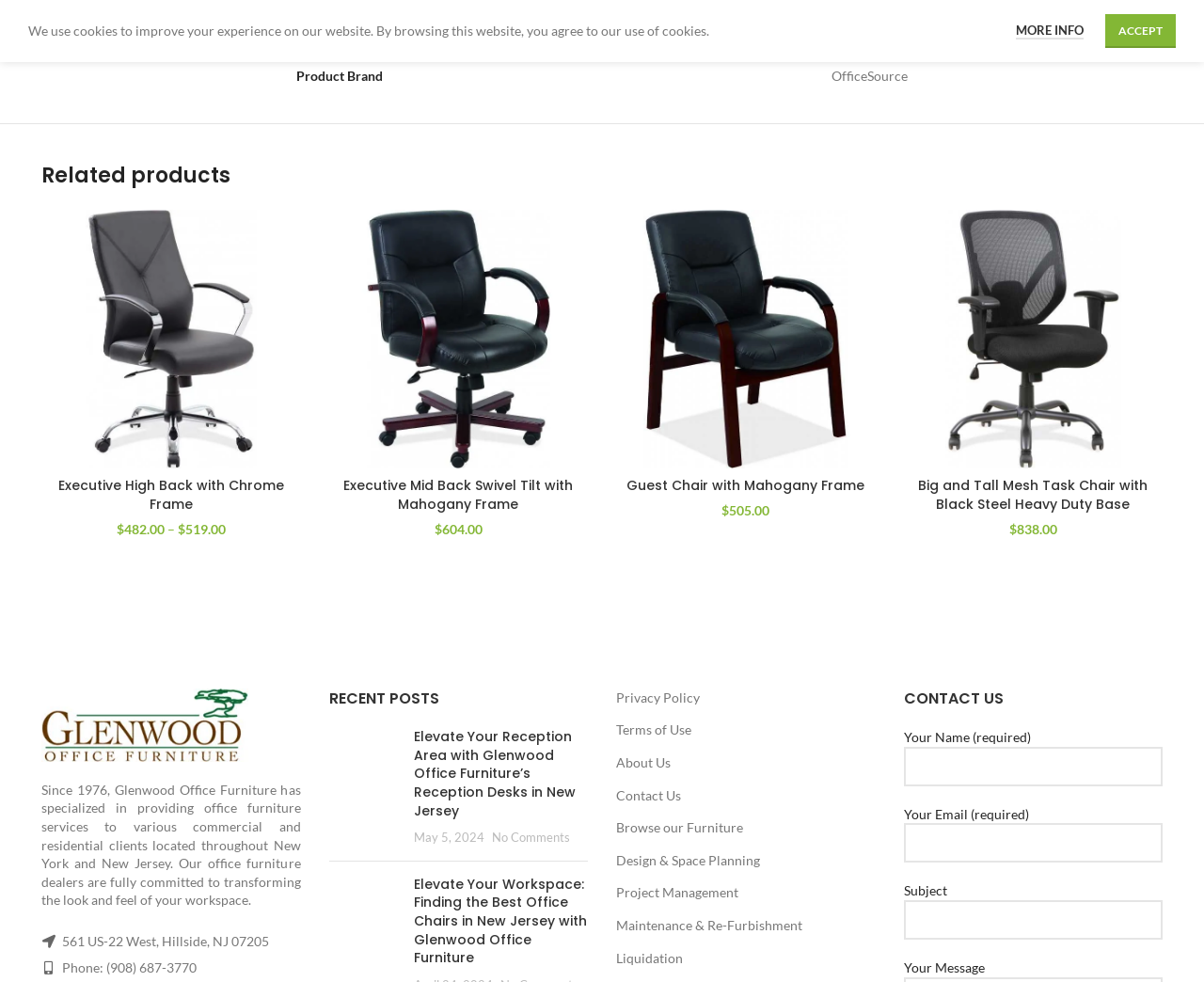Find the bounding box coordinates of the element's region that should be clicked in order to follow the given instruction: "View Big and Tall Mesh Task Chair with Black Steel Heavy Duty Base". The coordinates should consist of four float numbers between 0 and 1, i.e., [left, top, right, bottom].

[0.763, 0.485, 0.953, 0.523]